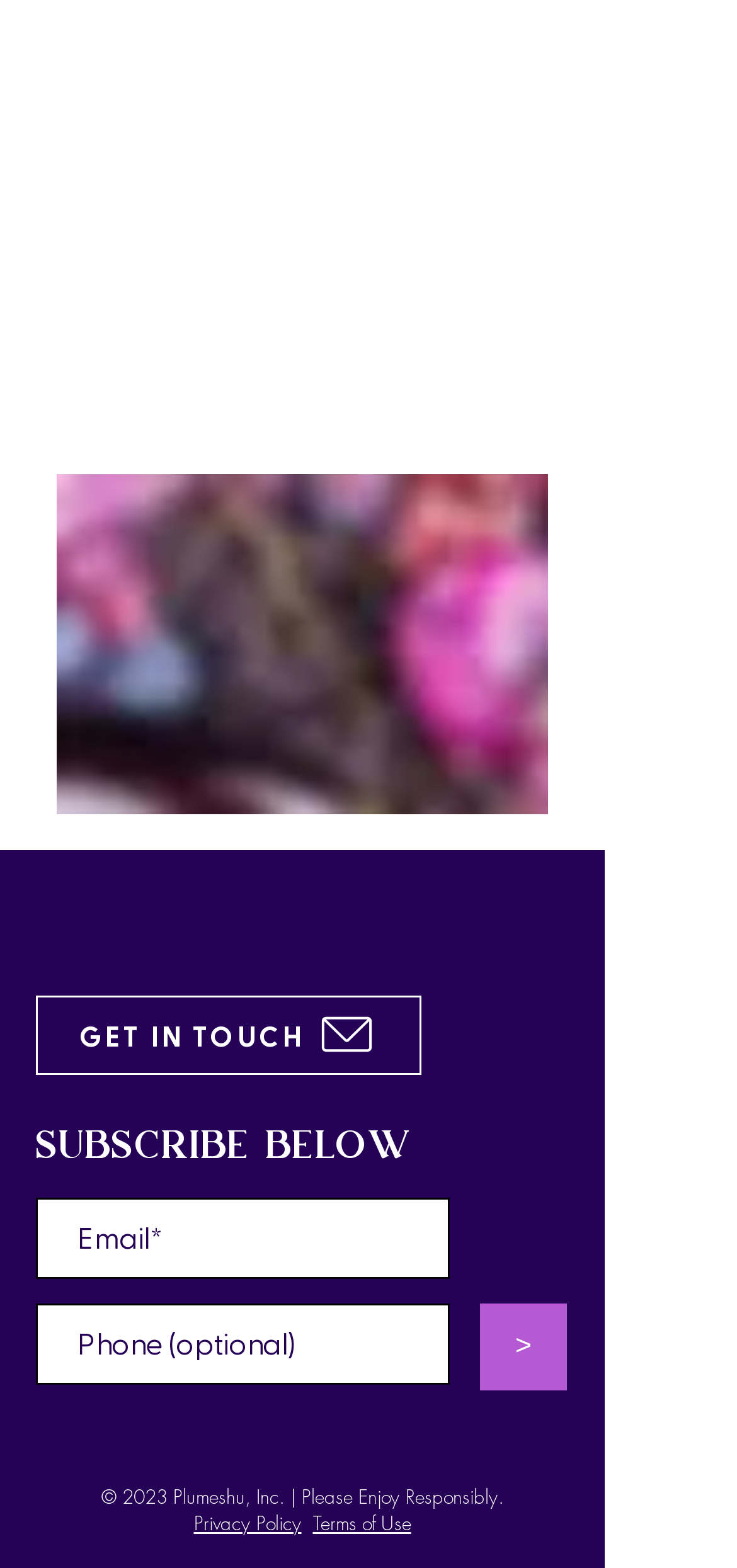What is the company name mentioned on the webpage?
Please provide a comprehensive answer based on the visual information in the image.

The company name 'Plumeshu, Inc.' is mentioned in the copyright notice at the bottom of the webpage, '© 2023 Plumeshu, Inc. | Please Enjoy Responsibly.'